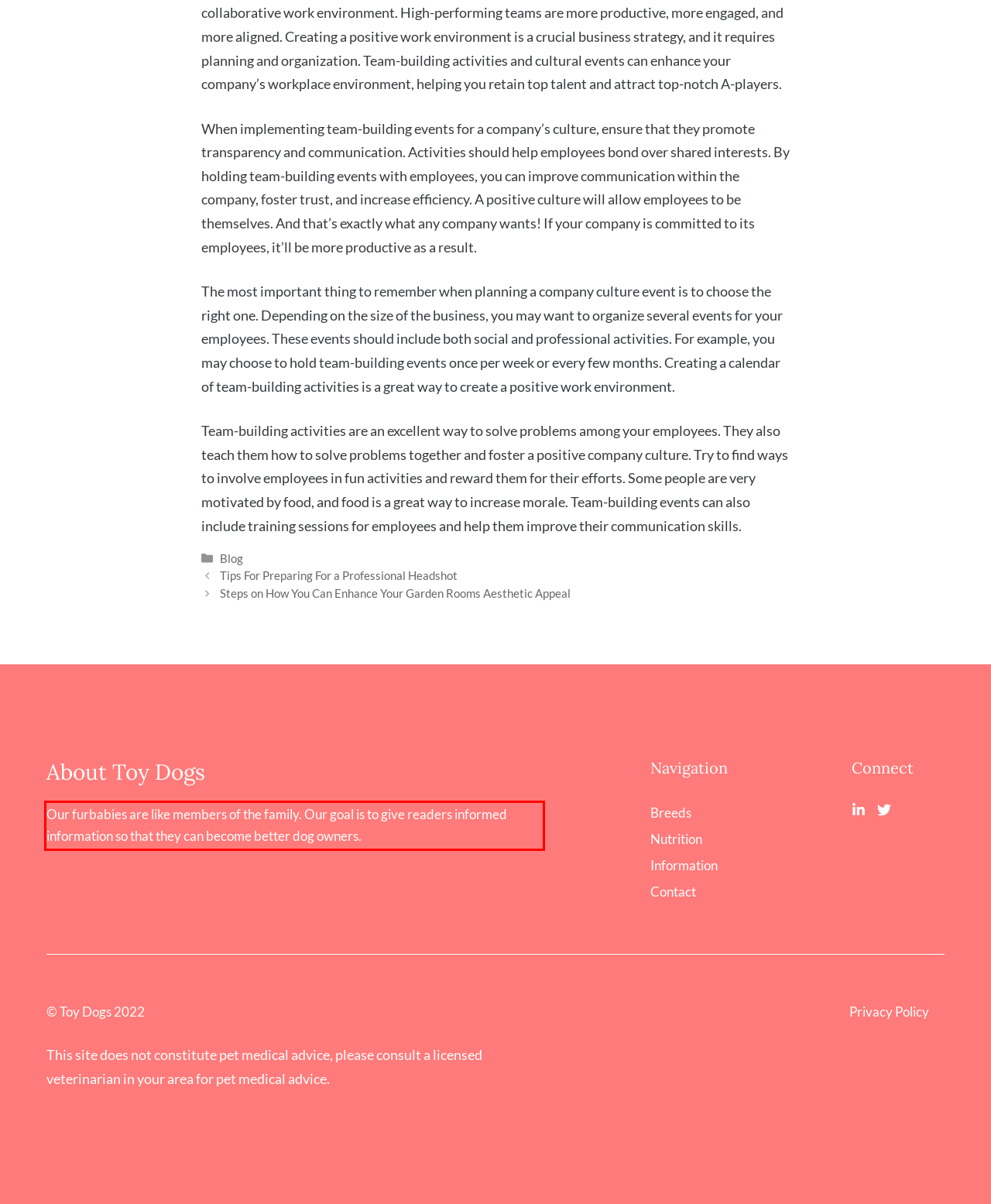Within the screenshot of the webpage, locate the red bounding box and use OCR to identify and provide the text content inside it.

Our furbabies are like members of the family. Our goal is to give readers informed information so that they can become better dog owners.